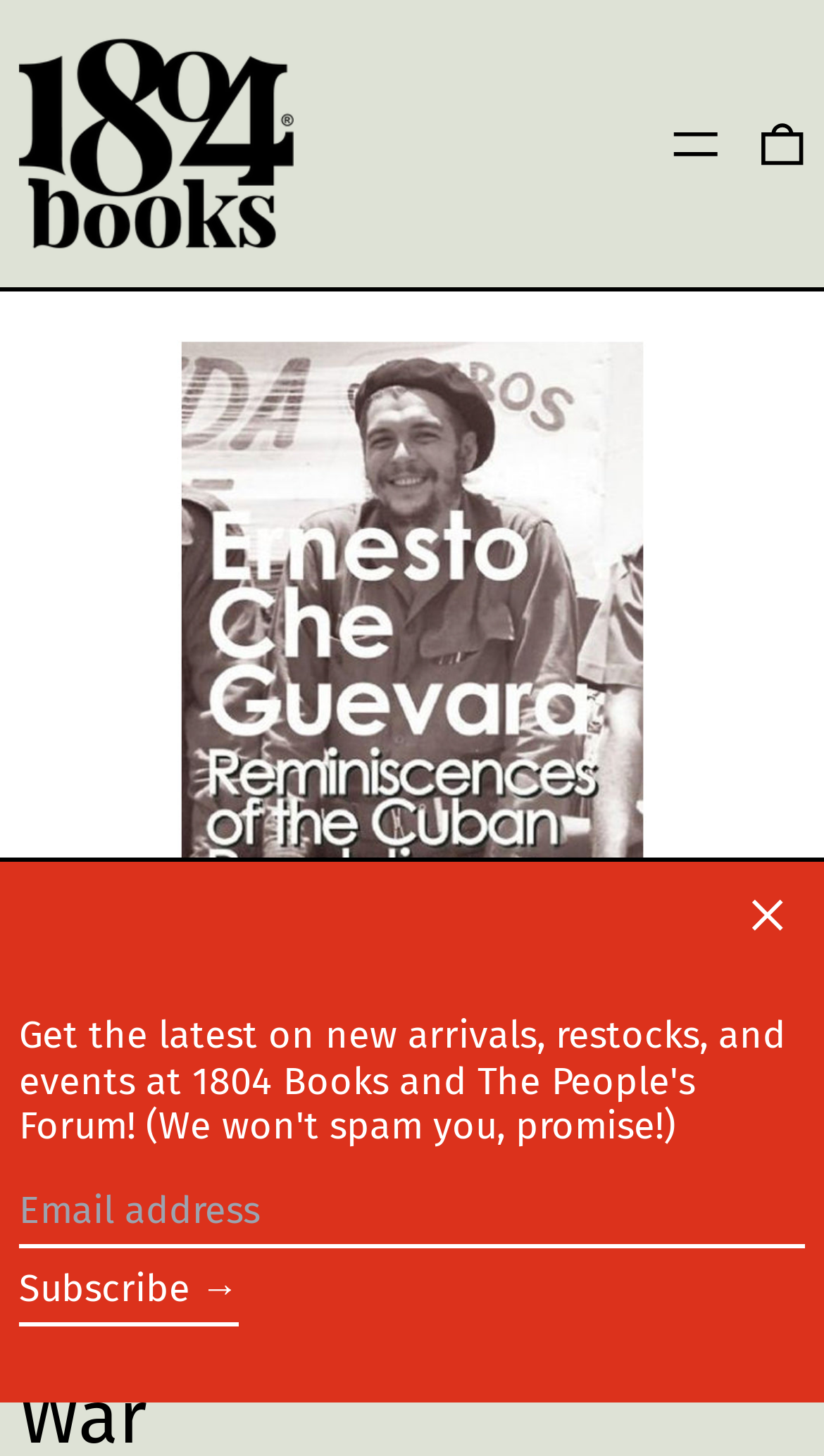What is the name of the book on this webpage?
Please provide a single word or phrase as the answer based on the screenshot.

Reminiscences of the Cuban Revolutionary War